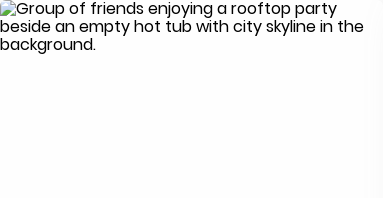Provide a comprehensive description of the image.

In this lively scene, a group of friends revels in a rooftop party, their laughter and joy filling the air. They gather around an empty hot tub, a luxurious feature that hints at relaxation and unwinding after a long day. The city skyline sprawls majestic in the background, creating a stunning contrast that emphasizes the urban setting and adds to the festive atmosphere. This image captures the essence of friendship, celebration, and the vibrant energy of city life, making it the perfect backdrop for memorable moments shared among close companions.